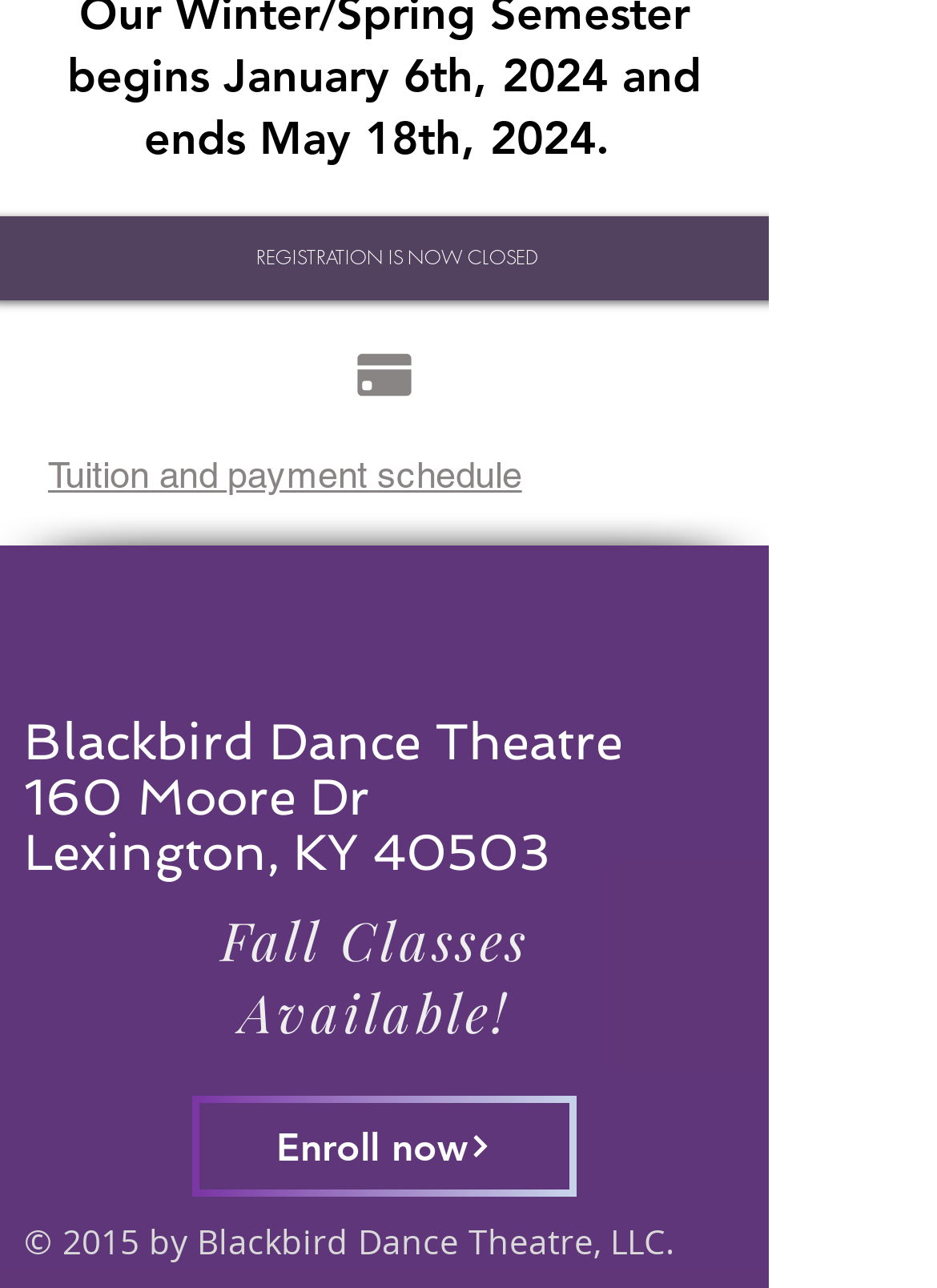Answer this question using a single word or a brief phrase:
What is the name of the dance theatre?

Blackbird Dance Theatre